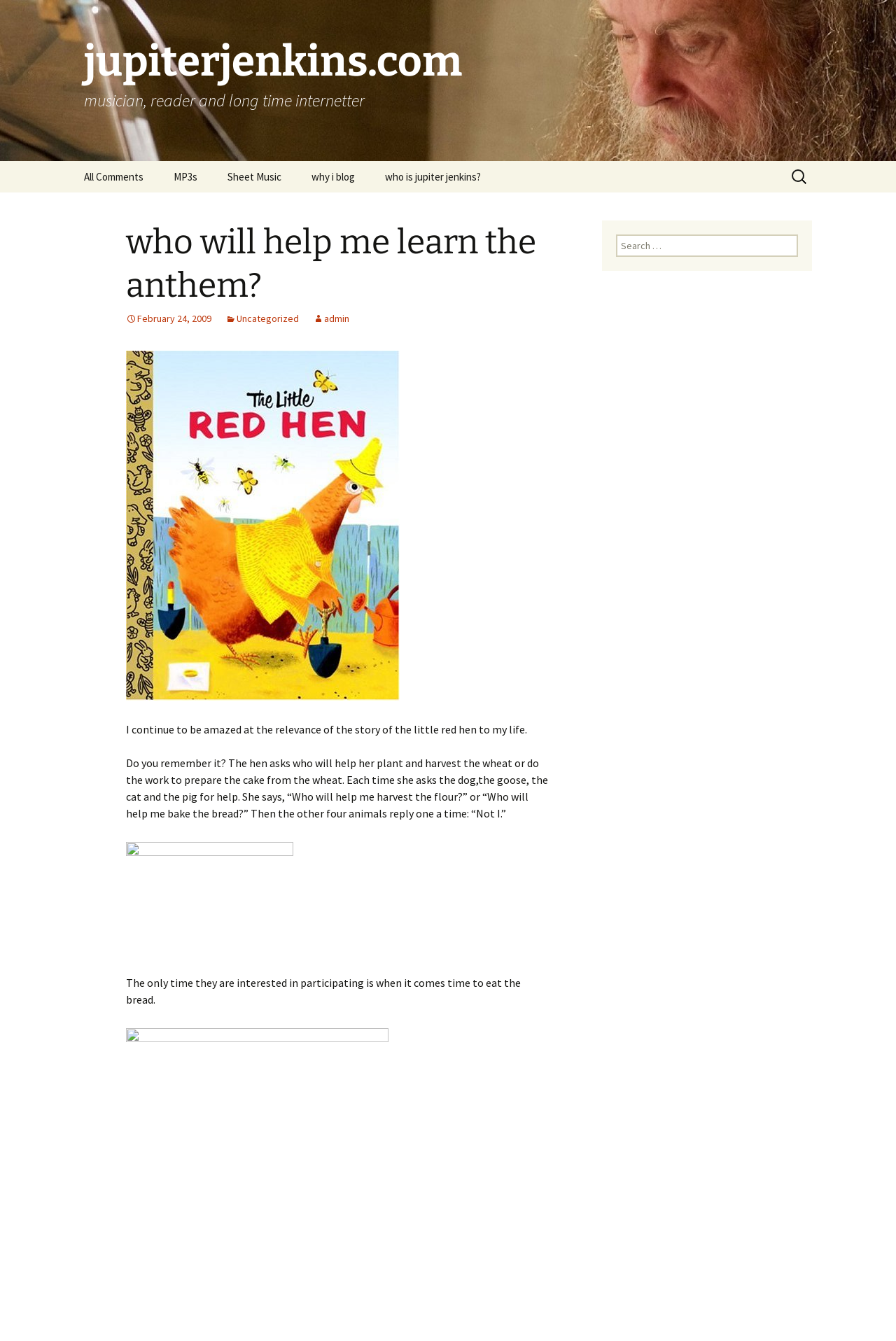Craft a detailed narrative of the webpage's structure and content.

The webpage appears to be a personal blog or website, with the title "who will help me learn the anthem?" and a subtitle "jupiterjenkins.com musician, reader and long time internetter" at the top. Below the title, there is a navigation menu with links to "All Comments", "MP3s", "Sheet Music", "why i blog", and "who is jupiter jenkins?".

On the top right corner, there is a search bar with a label "Search for:". Below the navigation menu, there is a header section with the title "who will help me learn the anthem?" in a larger font, followed by a link to the date "February 24, 2009", a category link "Uncategorized", and an author link "admin".

The main content of the webpage is a blog post, which starts with a sentence "I continue to be amazed at the relevance of the story of the little red hen to my life." The post then goes on to describe the story of the little red hen, where the hen asks for help from other animals to plant and harvest wheat, but they refuse. The post concludes with the sentence "The only time they are interested in participating is when it comes time to eat the bread."

There is another search bar at the bottom right corner of the webpage, with the same label "Search for:".